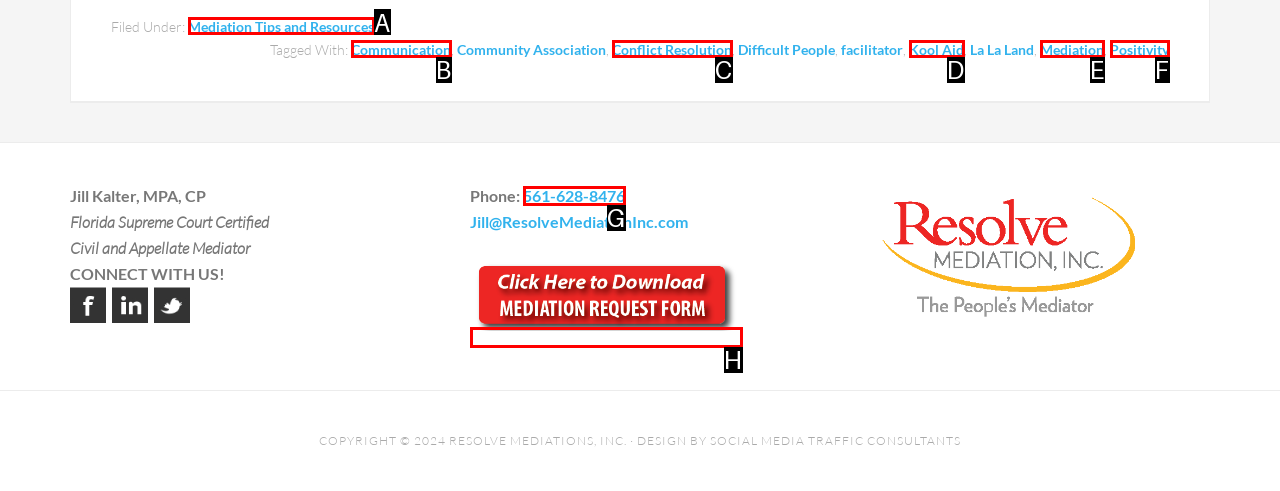Select the option that aligns with the description: 561-628-8476
Respond with the letter of the correct choice from the given options.

G